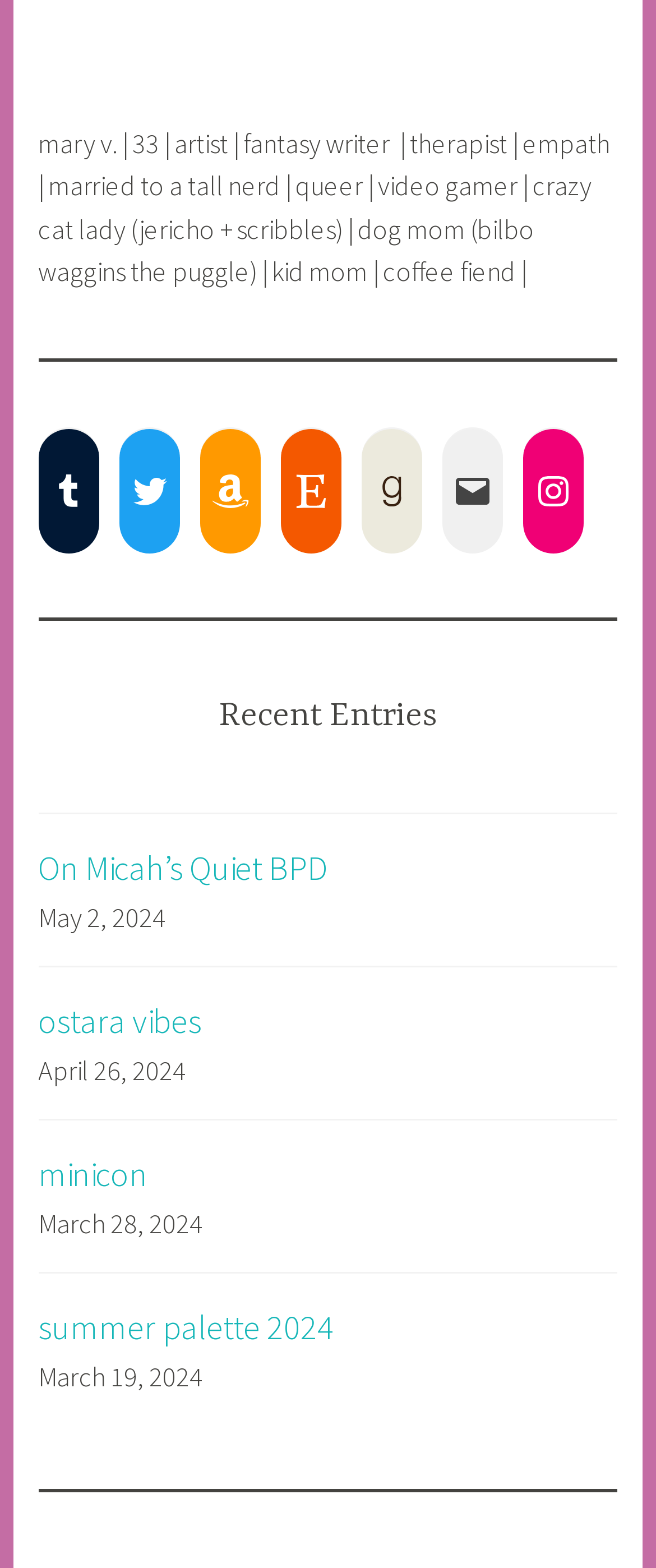Give a short answer using one word or phrase for the question:
What is the date of the oldest recent entry?

March 19, 2024